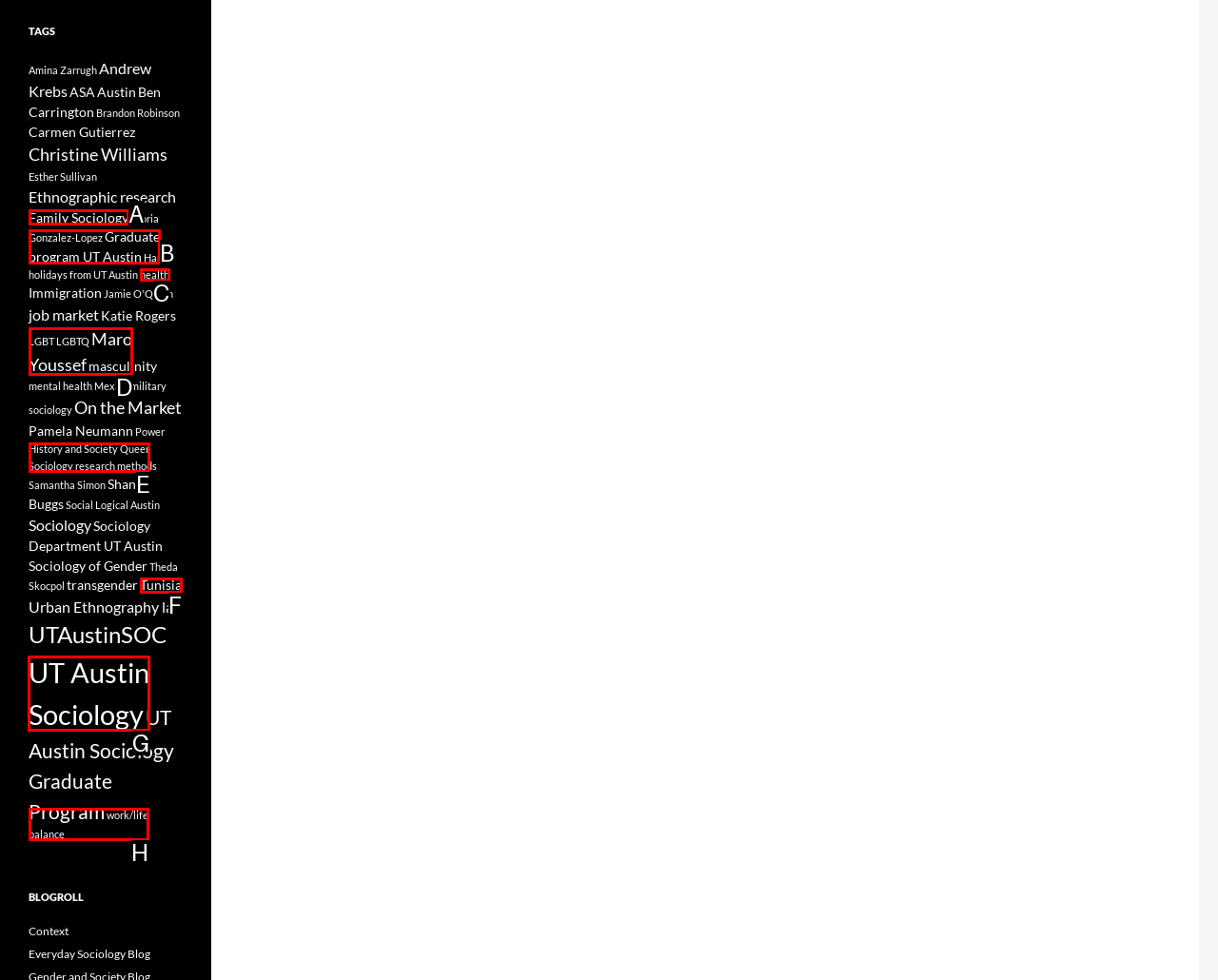Select the HTML element that needs to be clicked to carry out the task: Explore UT Austin Sociology
Provide the letter of the correct option.

G